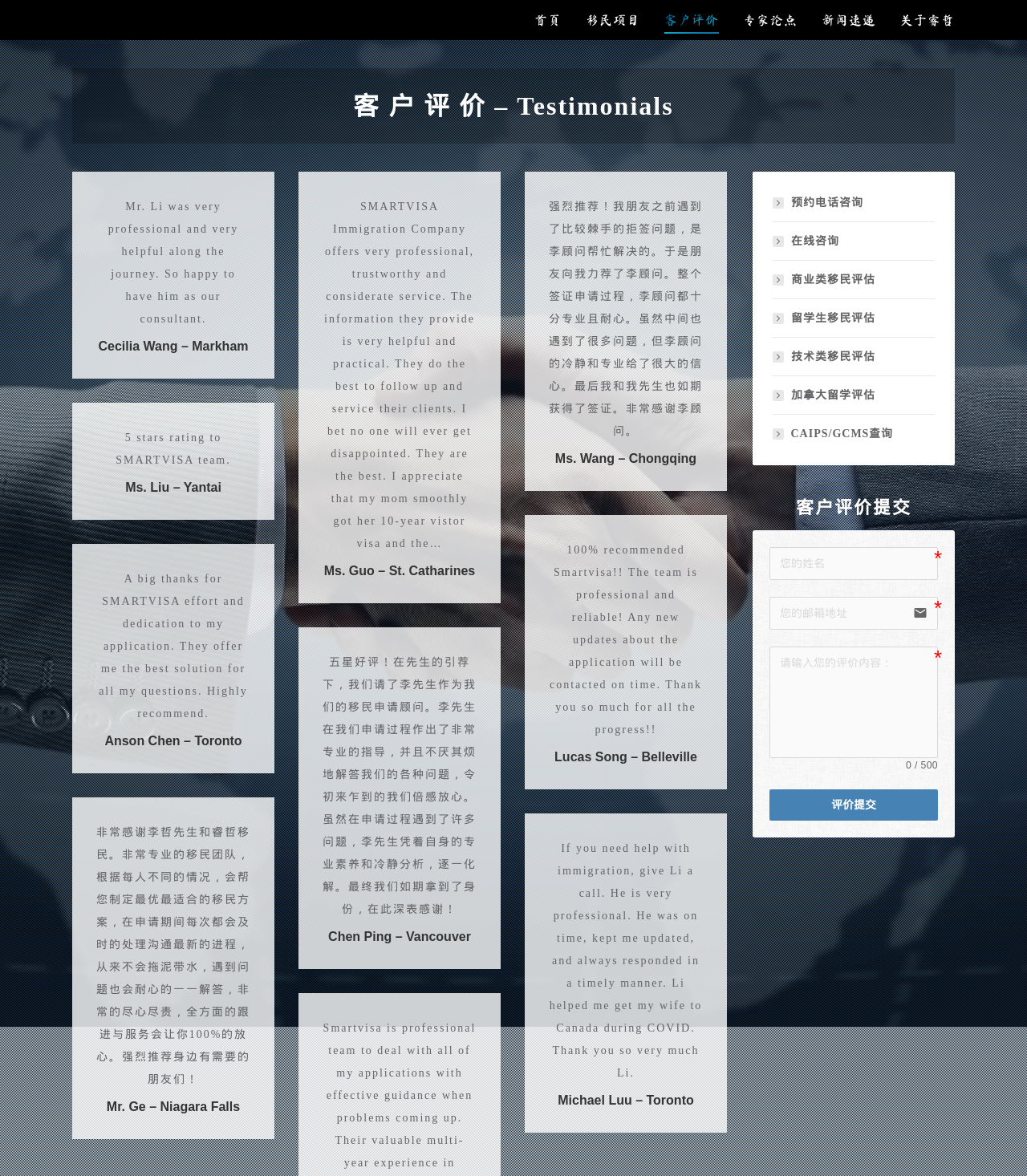What is the last link on the bottom of the page?
Provide a short answer using one word or a brief phrase based on the image.

Go to Top